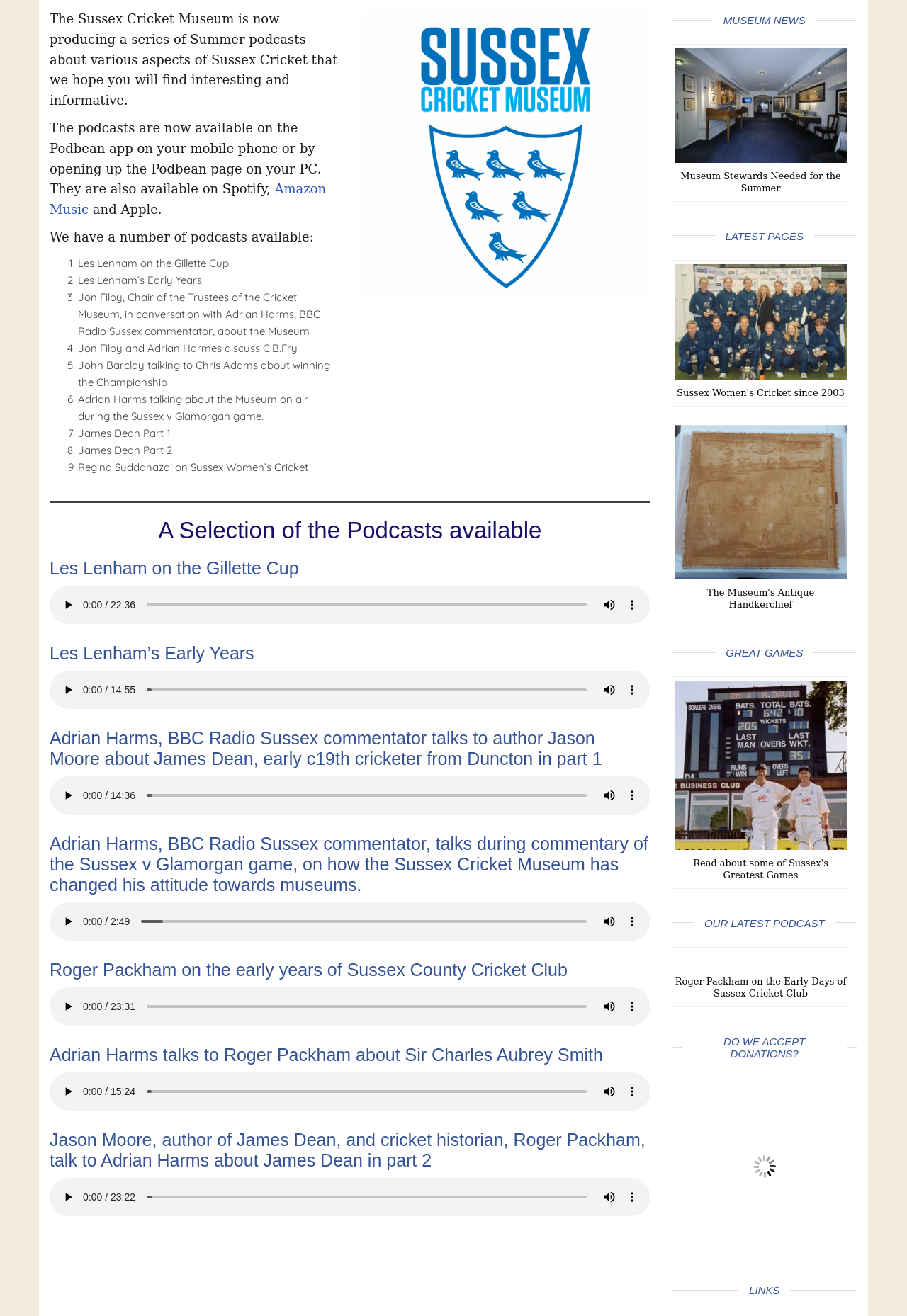Specify the bounding box coordinates (top-left x, top-left y, bottom-right x, bottom-right y) of the UI element in the screenshot that matches this description: parent_node: DO WE ACCEPT DONATIONS?

[0.74, 0.88, 0.945, 0.891]